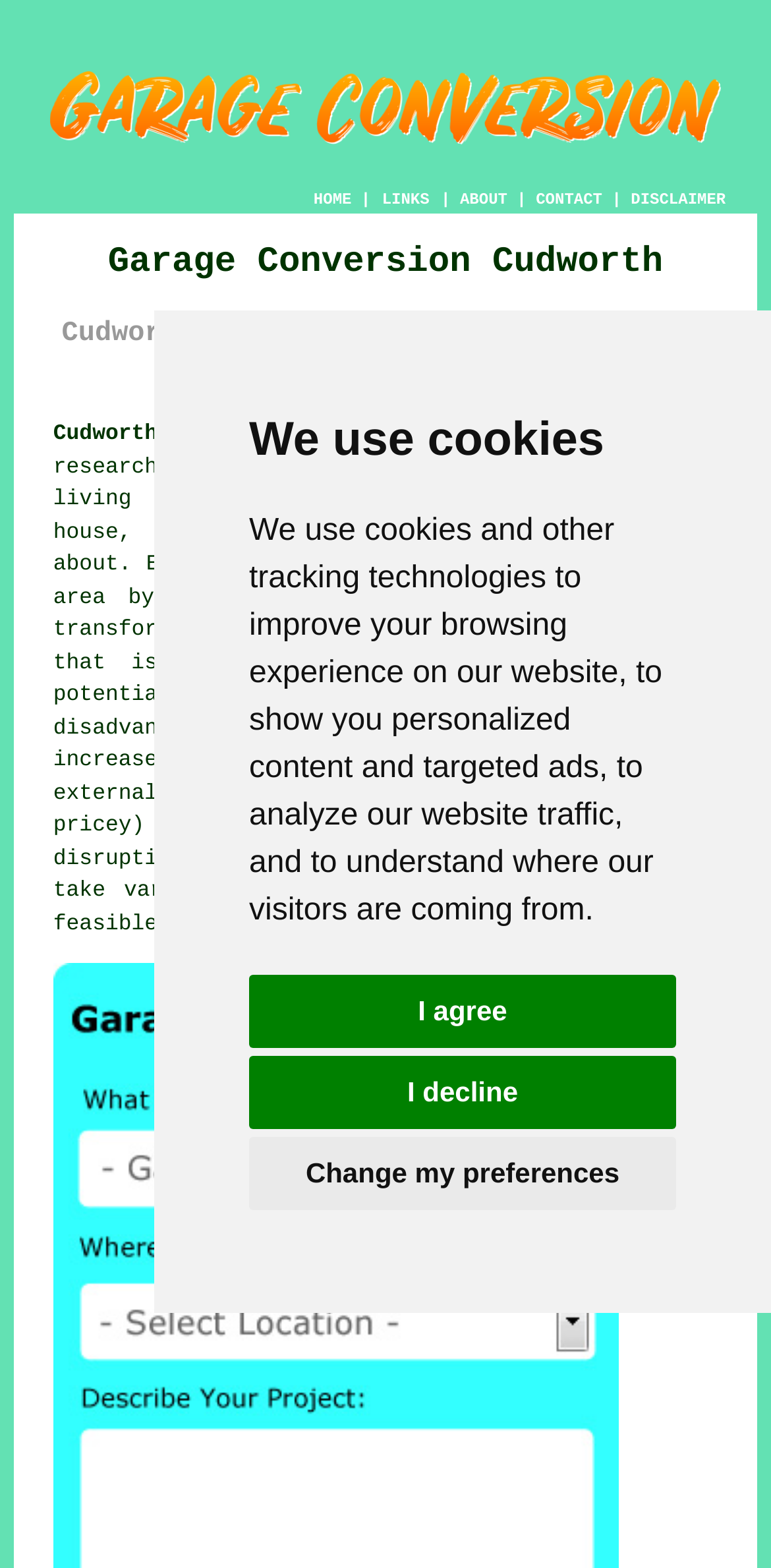Bounding box coordinates should be in the format (top-left x, top-left y, bottom-right x, bottom-right y) and all values should be floating point numbers between 0 and 1. Determine the bounding box coordinate for the UI element described as: I agree

[0.323, 0.622, 0.877, 0.668]